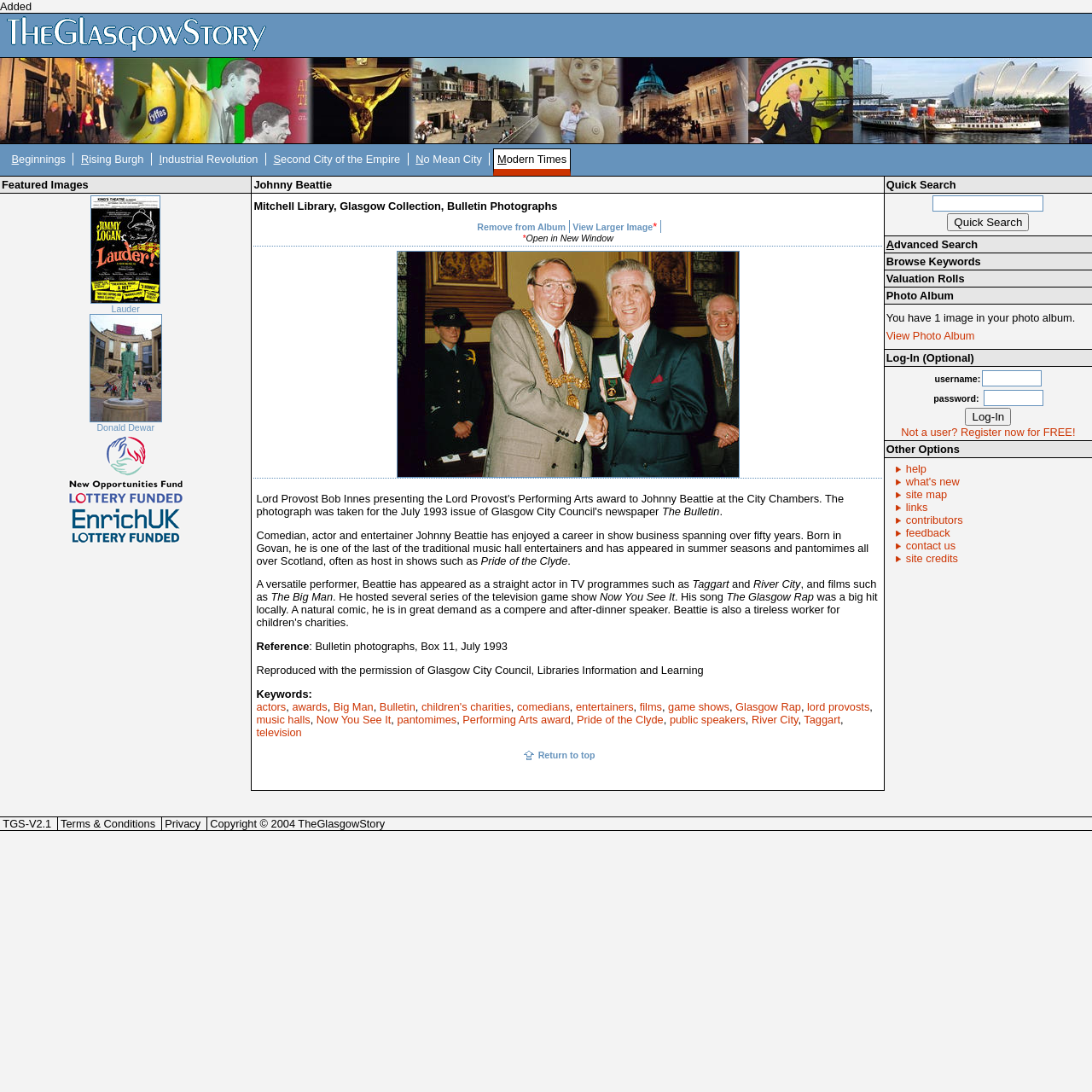Please identify the bounding box coordinates for the region that you need to click to follow this instruction: "Search using the 'Quick Search' feature".

[0.812, 0.163, 0.998, 0.175]